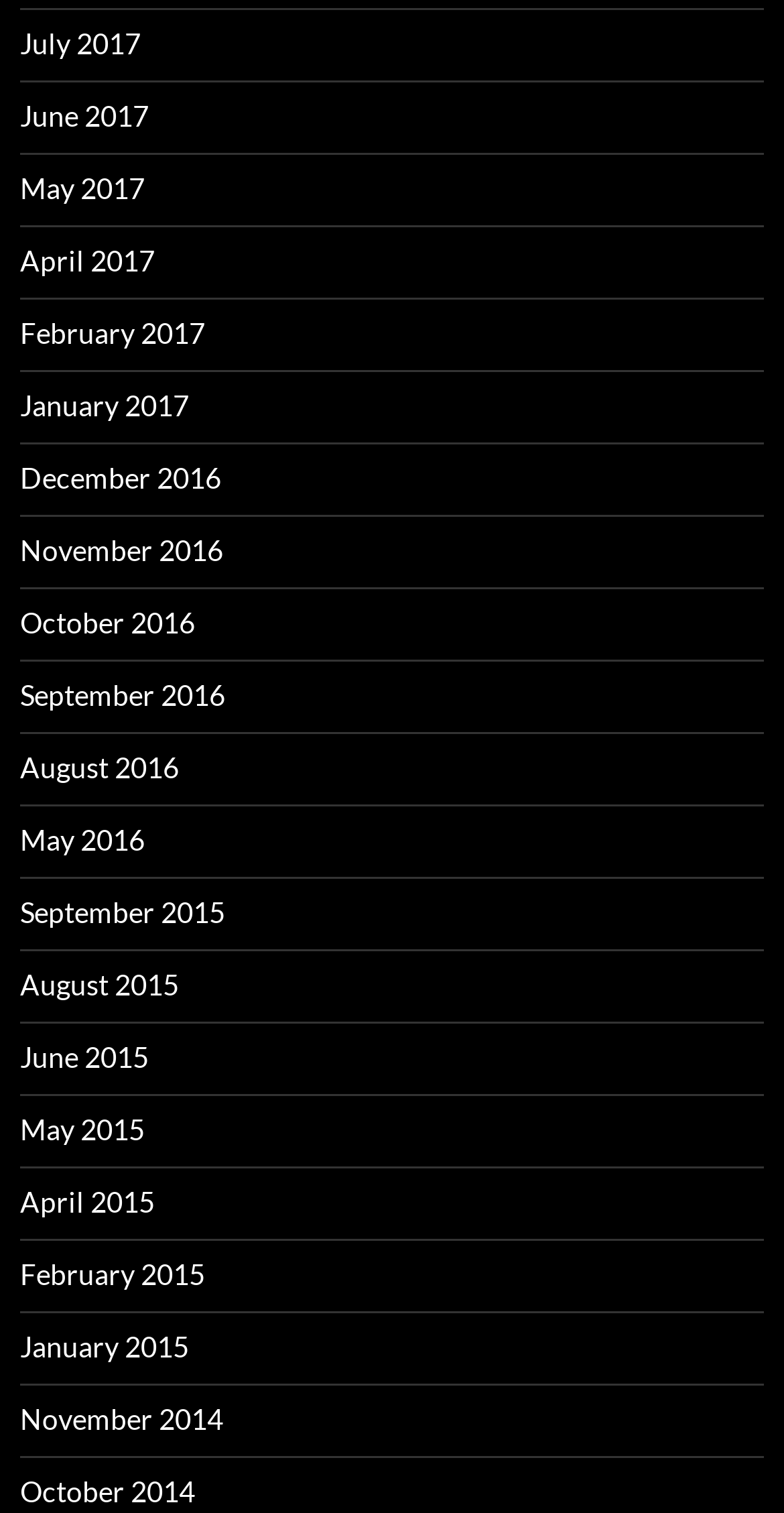Predict the bounding box for the UI component with the following description: "December 2016".

[0.026, 0.304, 0.282, 0.326]